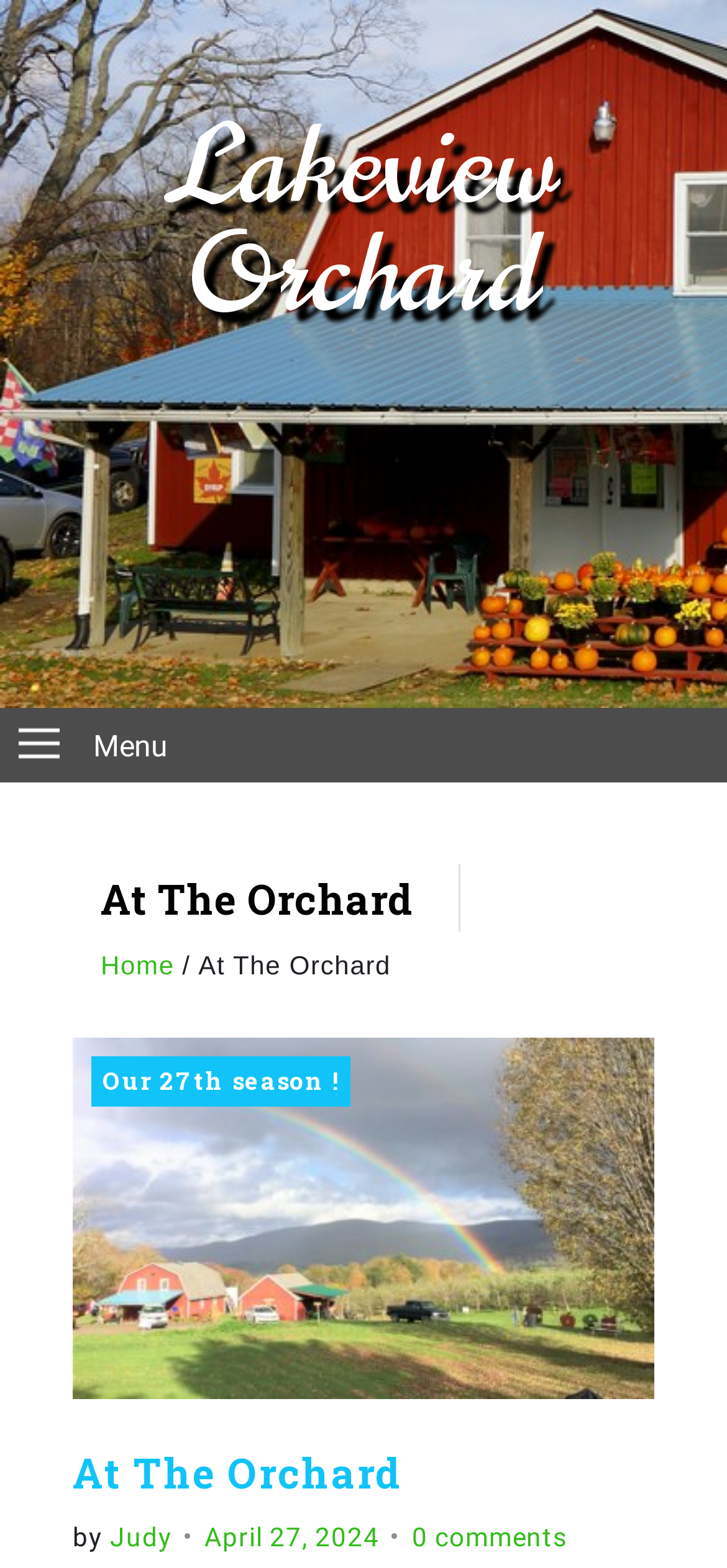Who is the author of the latest article?
Refer to the image and give a detailed response to the question.

The author of the latest article can be found in the link element with the text 'Judy' below the main image on the webpage, next to the date 'April 27, 2024'.